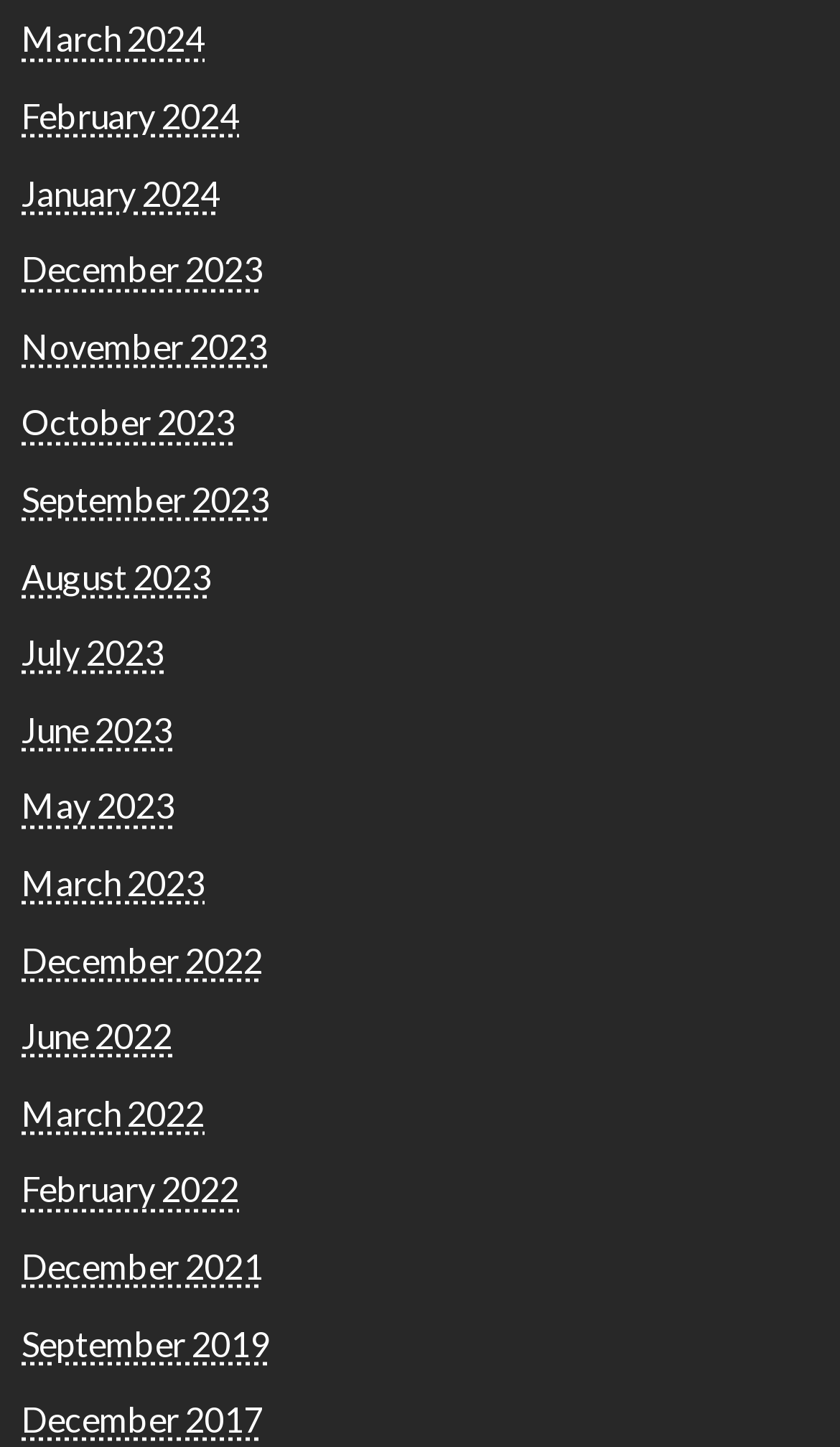Are the months listed in chronological order?
Offer a detailed and full explanation in response to the question.

I looked at the list of links and found that the months are listed in chronological order, with the most recent month at the top and the earliest month at the bottom.